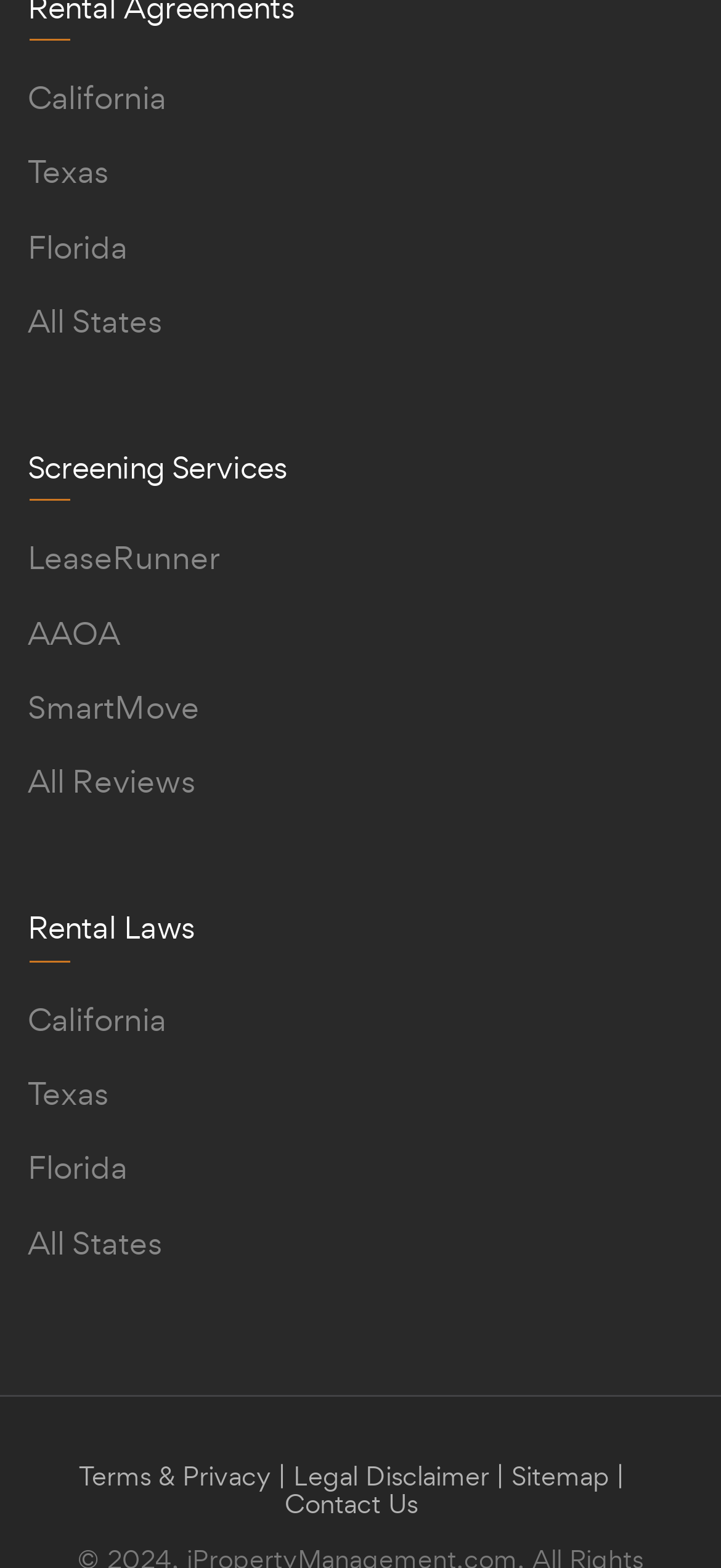Please find the bounding box for the UI component described as follows: "aria-label="Search..." name="q" placeholder="Search..."".

None